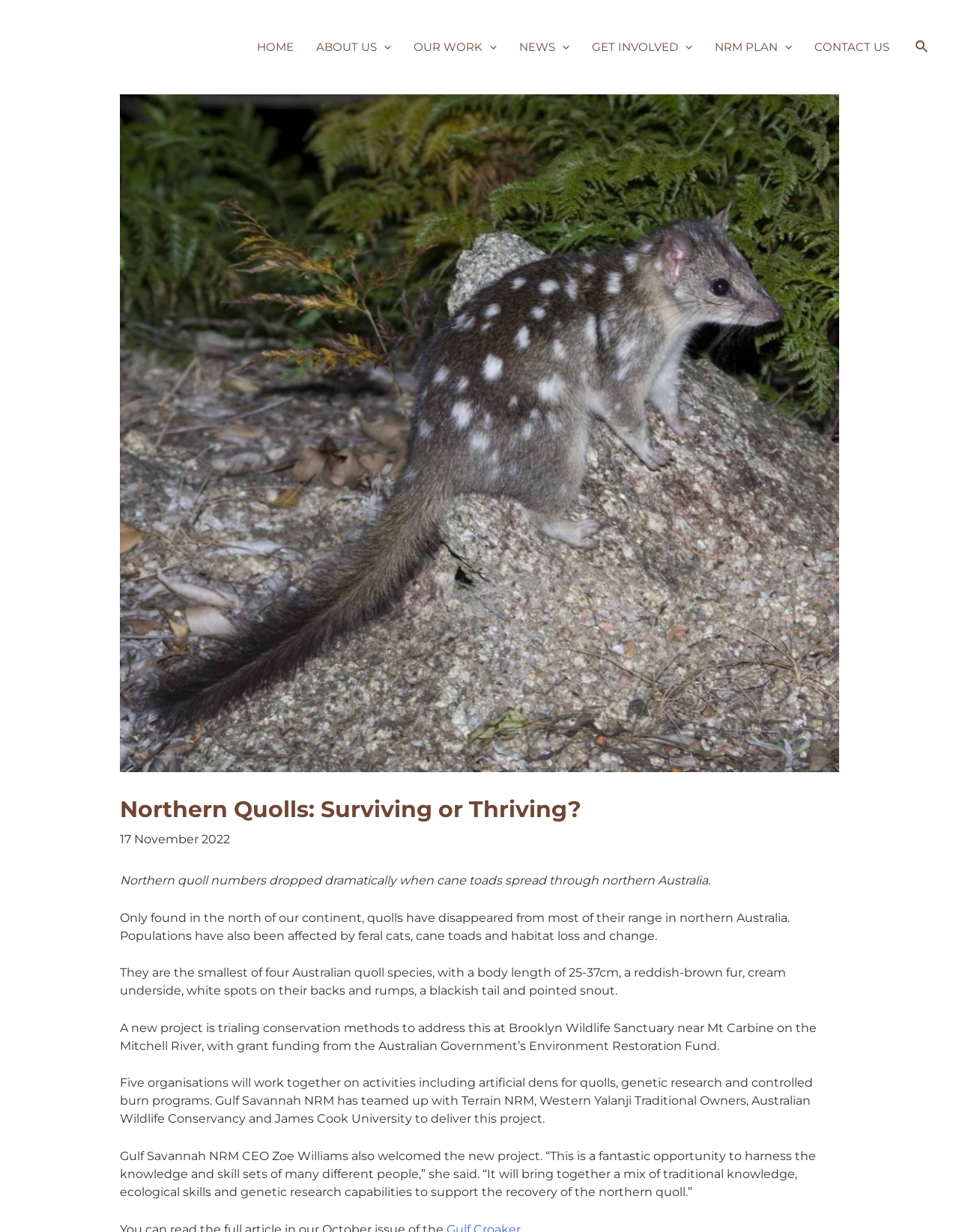What is the length of a Northern Quoll's body?
Please interpret the details in the image and answer the question thoroughly.

The webpage provides a description of the Northern Quoll, stating that it has a body length of 25-37cm. This information is provided in the context of describing the physical characteristics of the species.